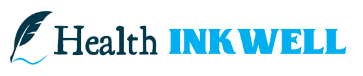Please answer the following question as detailed as possible based on the image: 
What is the color of 'INKWELL' in the logo?

The logo is presented in an elegant font, with 'Health' displayed in a darker shade and 'INKWELL' highlighted in vibrant blue, emphasizing the focus on wellness and health education.